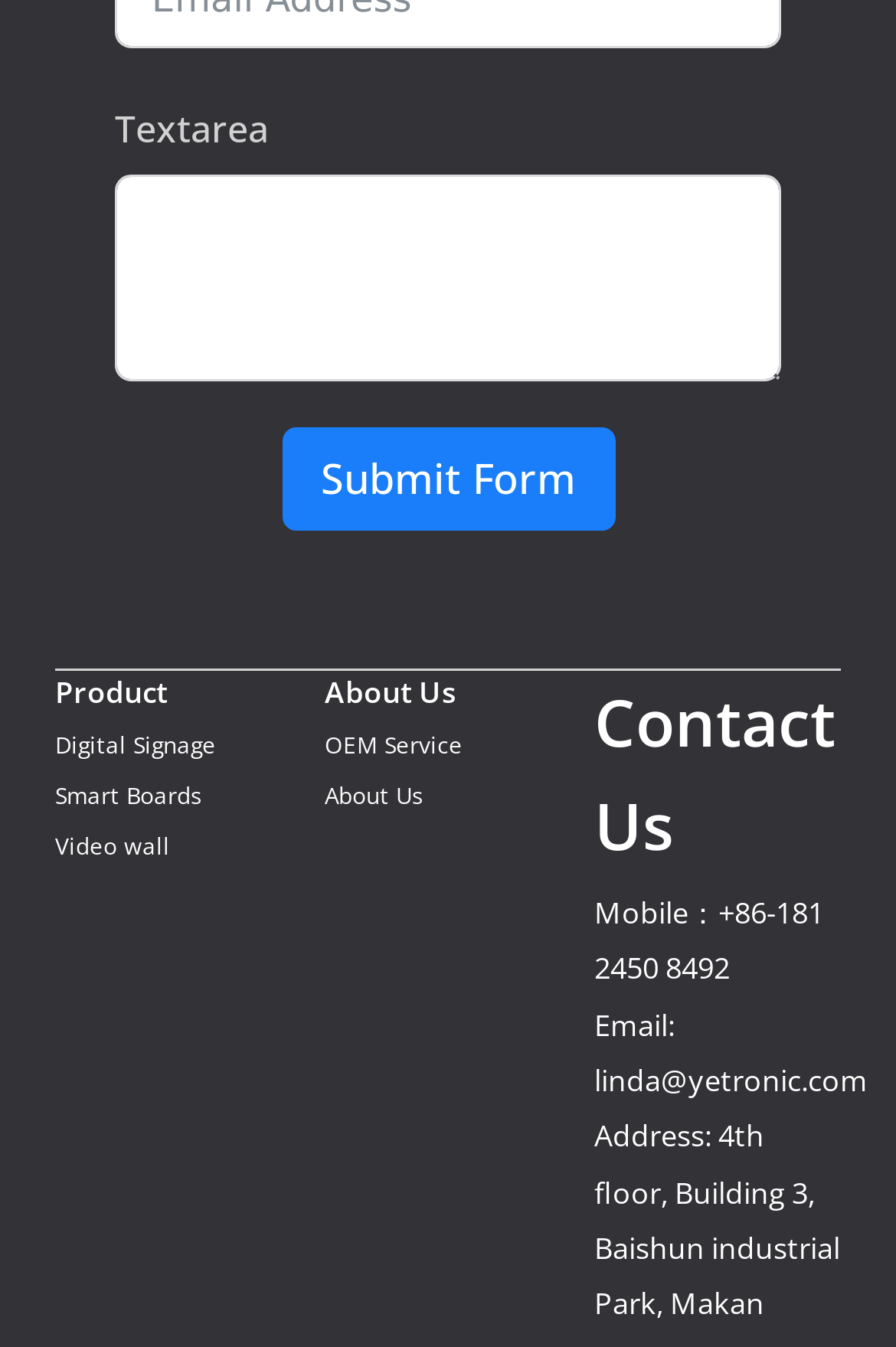Locate the bounding box coordinates of the element I should click to achieve the following instruction: "Enter text in the textarea".

[0.128, 0.13, 0.872, 0.284]